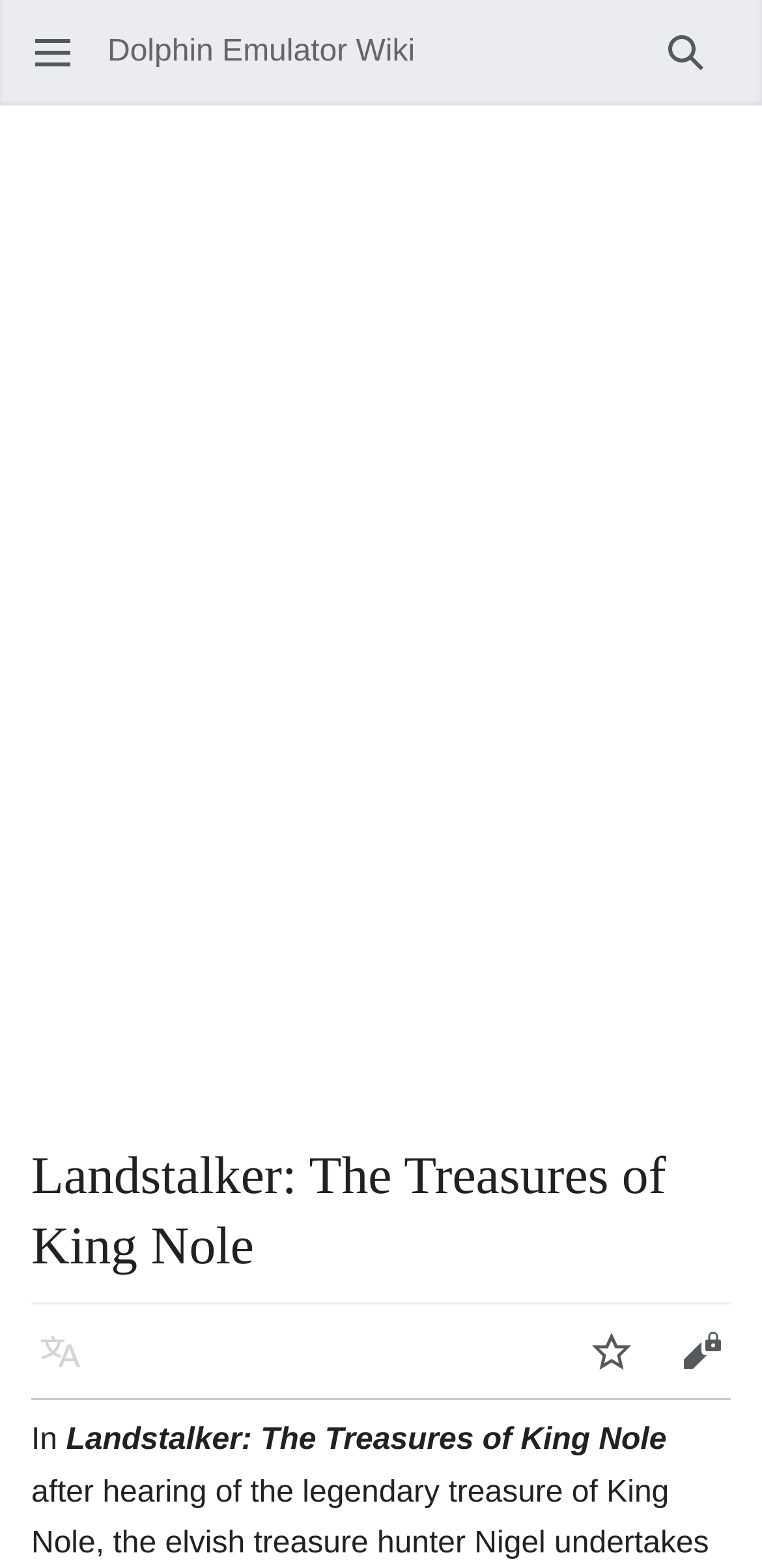Locate the bounding box of the UI element described by: "parent_node: Open main menu" in the given webpage screenshot.

[0.041, 0.005, 0.074, 0.021]